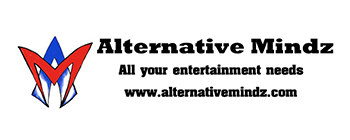Generate an in-depth description of the visual content.

The image features the logo and tagline for "Alternative Mindz," a platform catering to various entertainment needs. The design showcases a distinctive emblem that incorporates red and blue elements, resembling a stylized "M," symbolizing the brand’s identity. Below the logo, the phrase "All your entertainment needs" emphasizes the brand’s mission to provide a diverse range of entertainment options. The website URL, "www.alternativemindz.com," is prominently displayed, inviting viewers to explore more about the services and content offered by the platform. This professional branding reflects Alternative Mindz's commitment to serving the entertainment community efficiently.